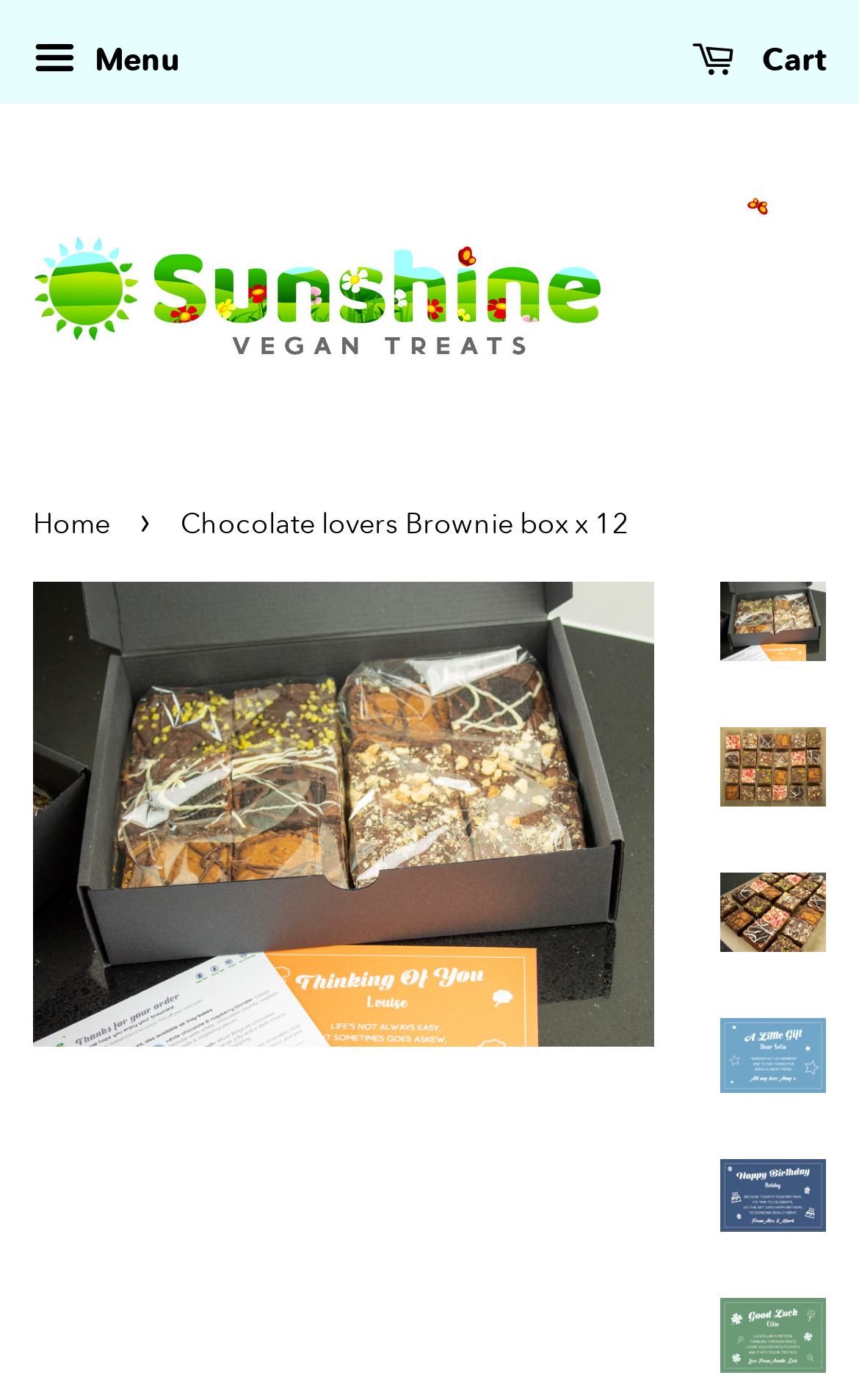Provide the bounding box coordinates of the HTML element described by the text: "Cart 0".

[0.805, 0.019, 0.962, 0.071]